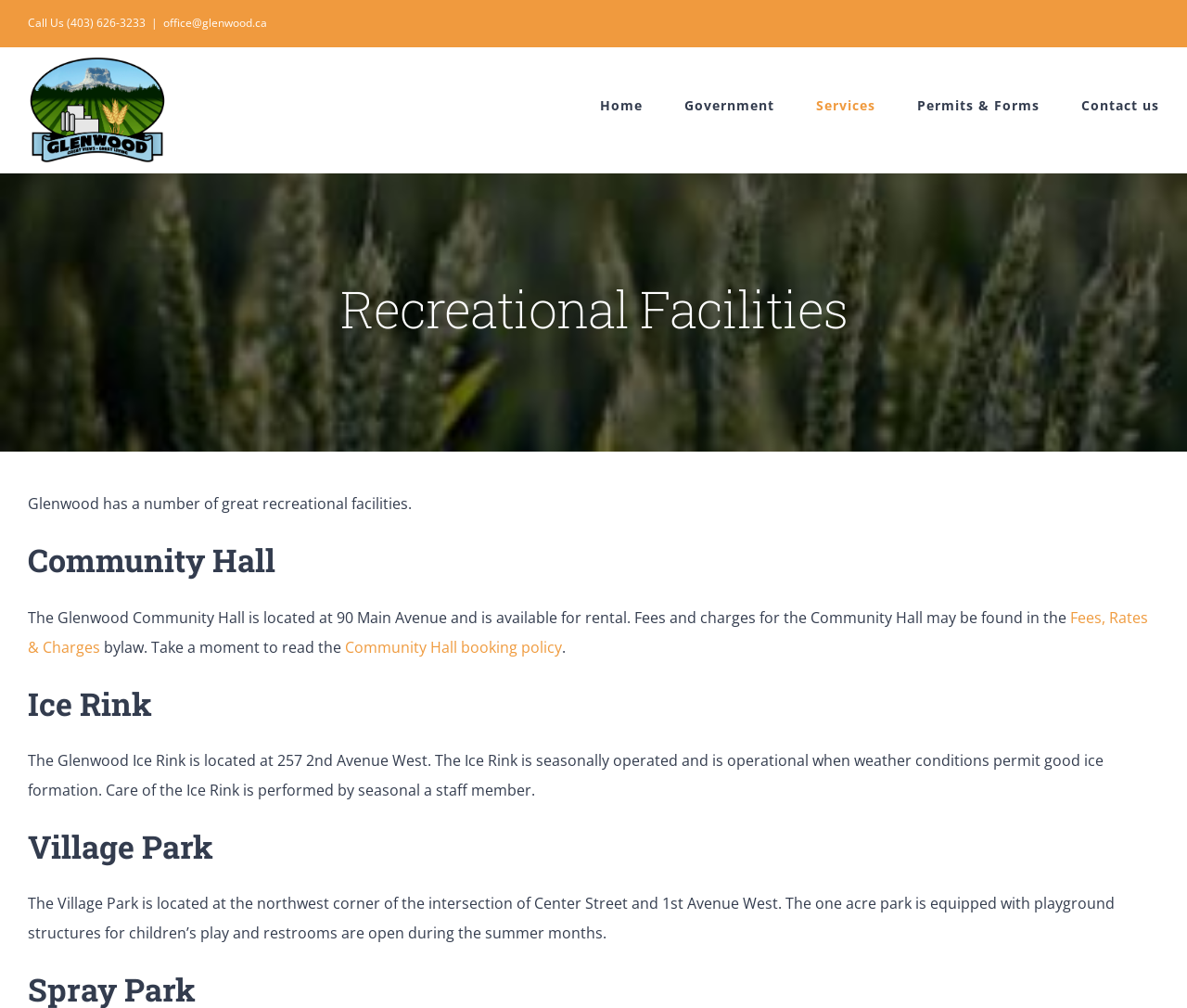Where is the Glenwood Community Hall located?
Answer the question based on the image using a single word or a brief phrase.

90 Main Avenue